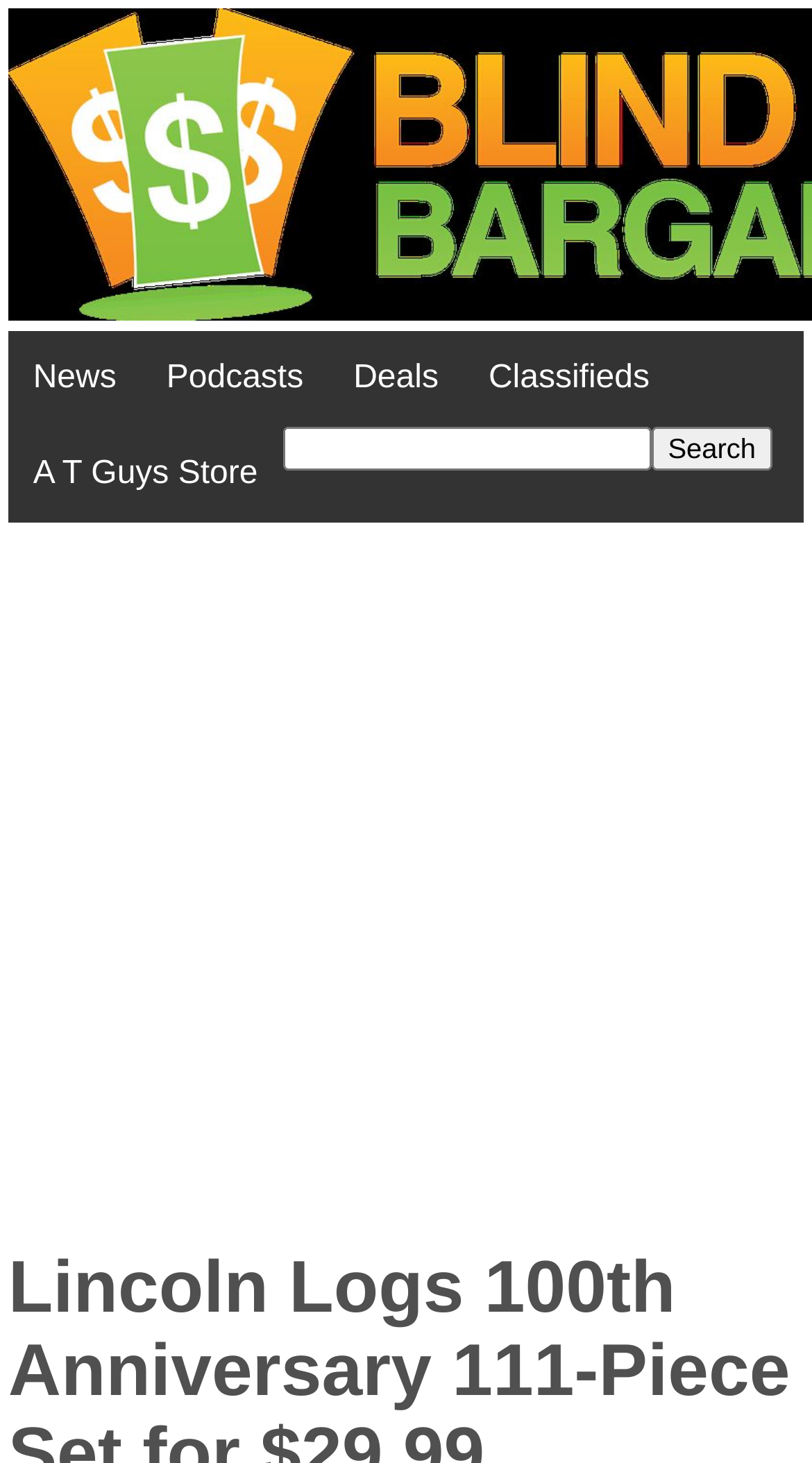What is the purpose of the textbox?
Please use the image to provide an in-depth answer to the question.

The textbox is labeled as 'Search for' and has a corresponding 'Search' button, indicating that its purpose is to allow users to search for something on the website.